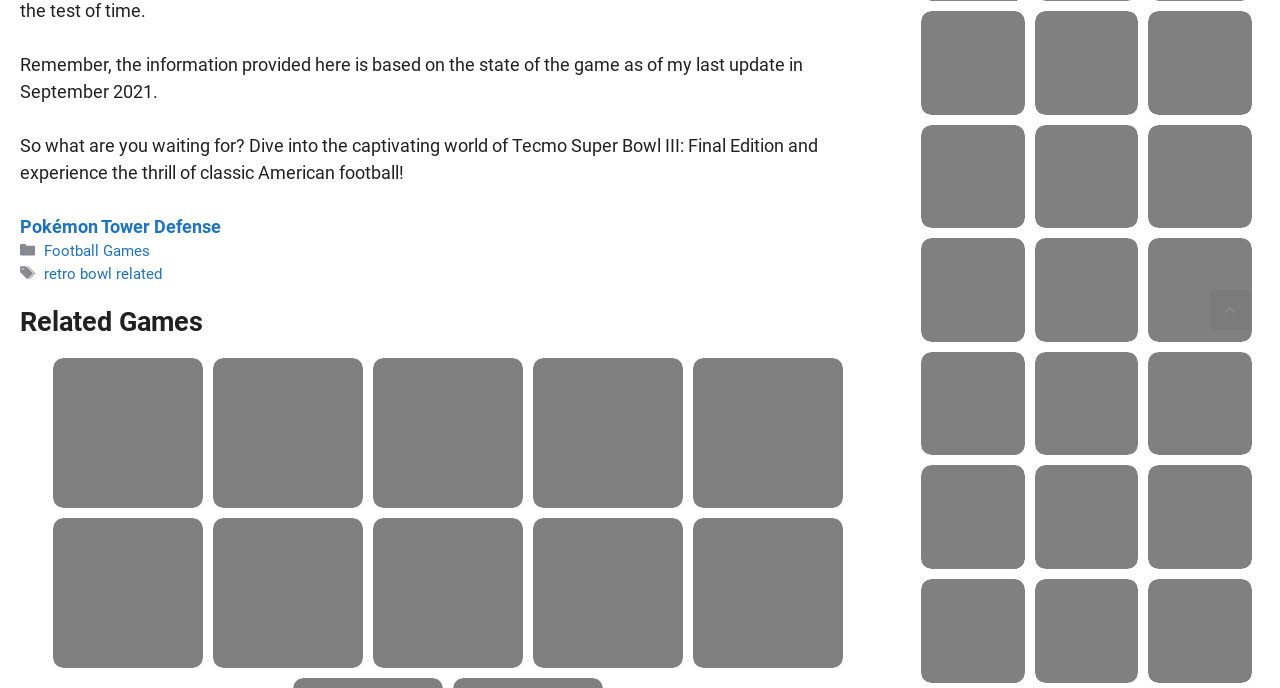How many related games are listed on the webpage?
Please provide a single word or phrase as your answer based on the image.

10